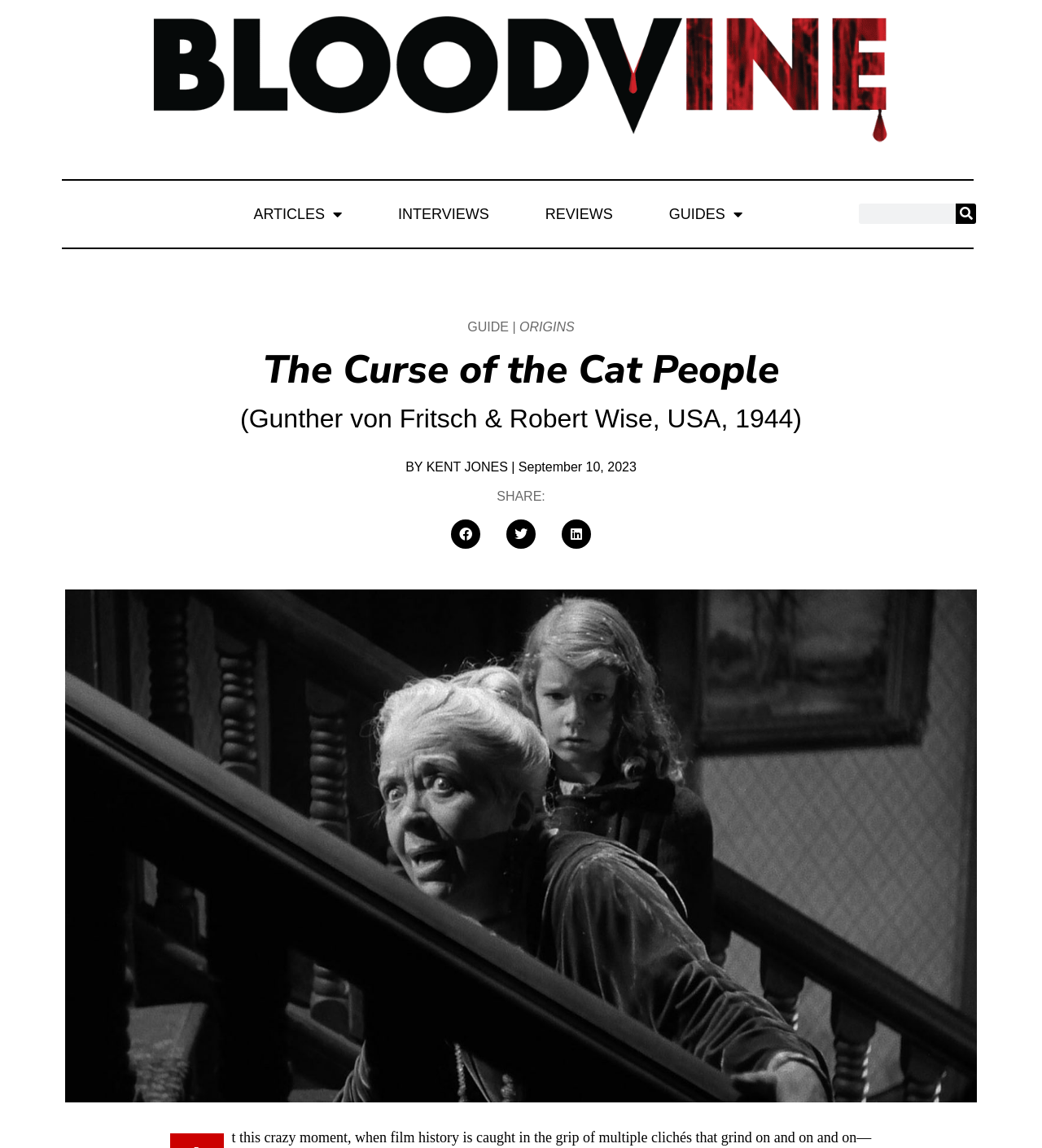Give a short answer to this question using one word or a phrase:
What is the title of the article?

The Curse of the Cat People